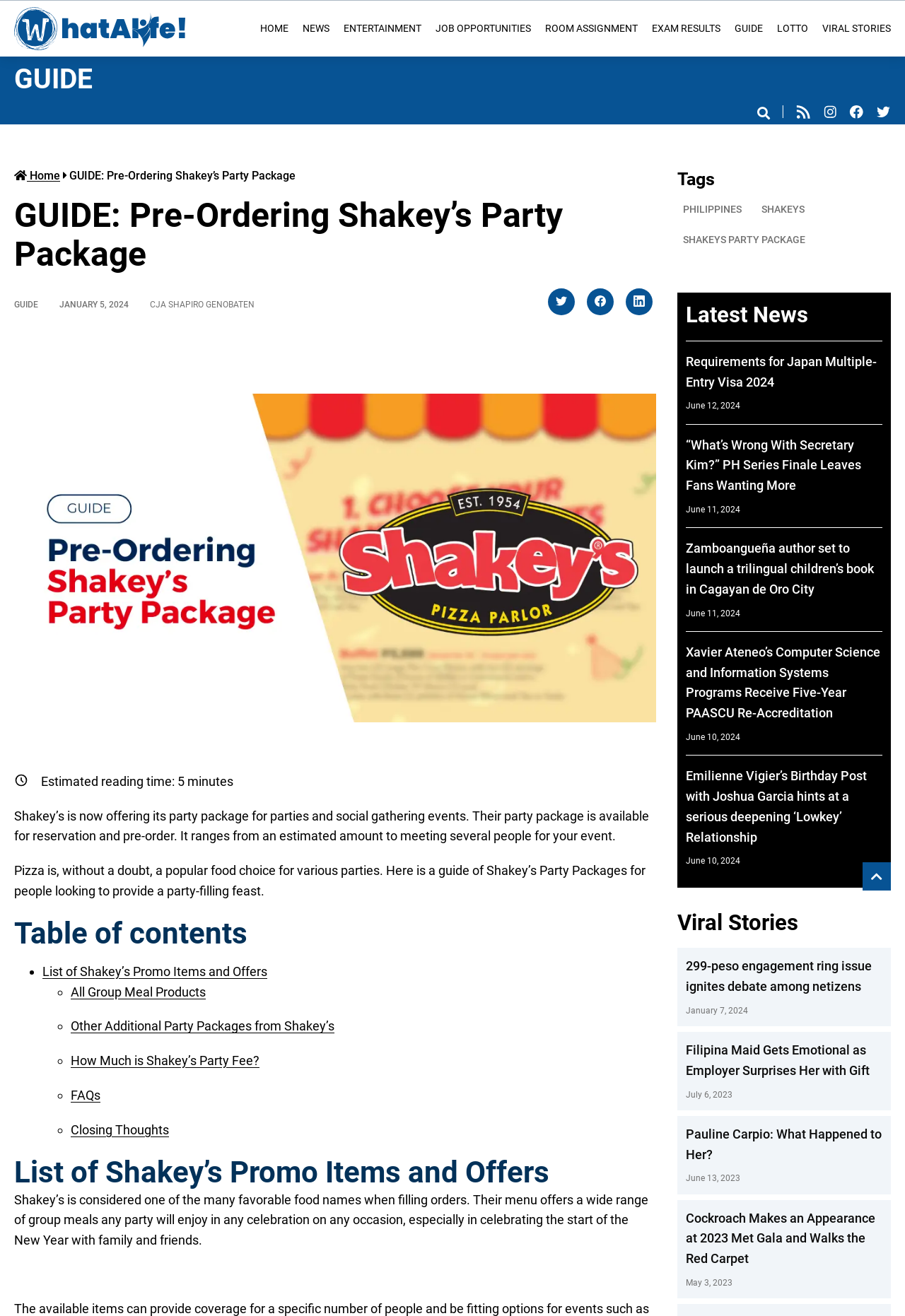Please determine the bounding box coordinates of the element to click on in order to accomplish the following task: "Click the 'HOME' link". Ensure the coordinates are four float numbers ranging from 0 to 1, i.e., [left, top, right, bottom].

[0.288, 0.017, 0.319, 0.026]